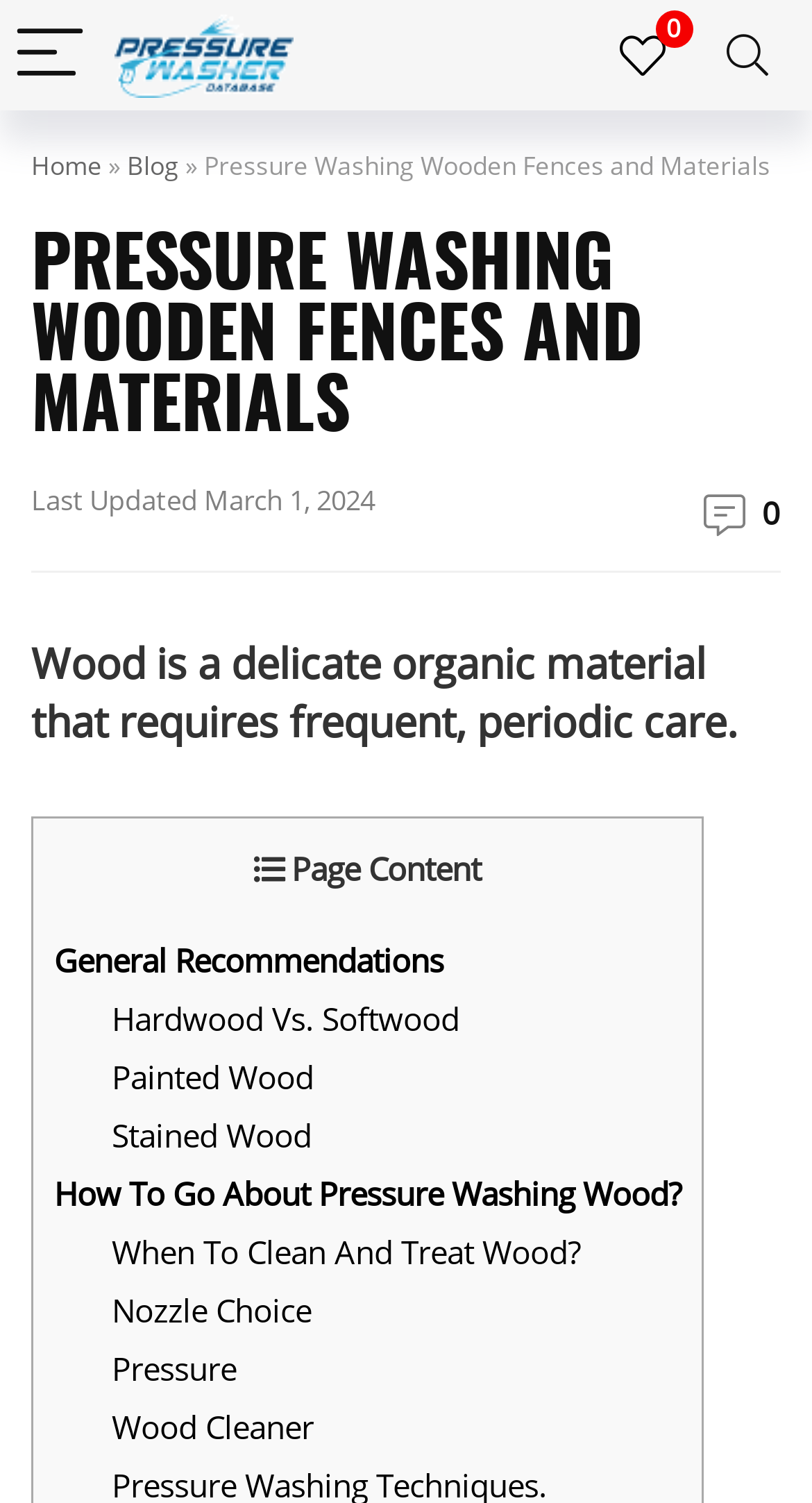Offer an in-depth caption of the entire webpage.

This webpage is about pressure washing wooden fences and materials. At the top left corner, there is a menu button accompanied by two images, one of which is the logo "Pressure Washer Database". On the top right corner, there is a search button. Below the menu button, there is a navigation bar with links to "Home", "Blog", and other sections.

The main content of the webpage is headed by a title "PRESSURE WASHING WOODEN FENCES AND MATERIALS" in a large font. Below the title, there is a subtitle "Last Updated March 1, 2024". The main article starts with a paragraph of text that explains the importance of caring for wood.

The article is divided into sections, each with a link to a specific topic, such as "General Recommendations", "Hardwood Vs. Softwood", "Painted Wood", "Stained Wood", and others. These links are arranged vertically, with the first link "General Recommendations" located at the top left of the article, and the subsequent links following below it.

There are a total of 9 links in the article, each leading to a specific section or topic related to pressure washing wood. The links are spaced evenly, with a small gap between each link. The article appears to be a comprehensive guide to pressure washing wooden fences and materials, covering various aspects such as nozzle choice, pressure, and wood cleaner.